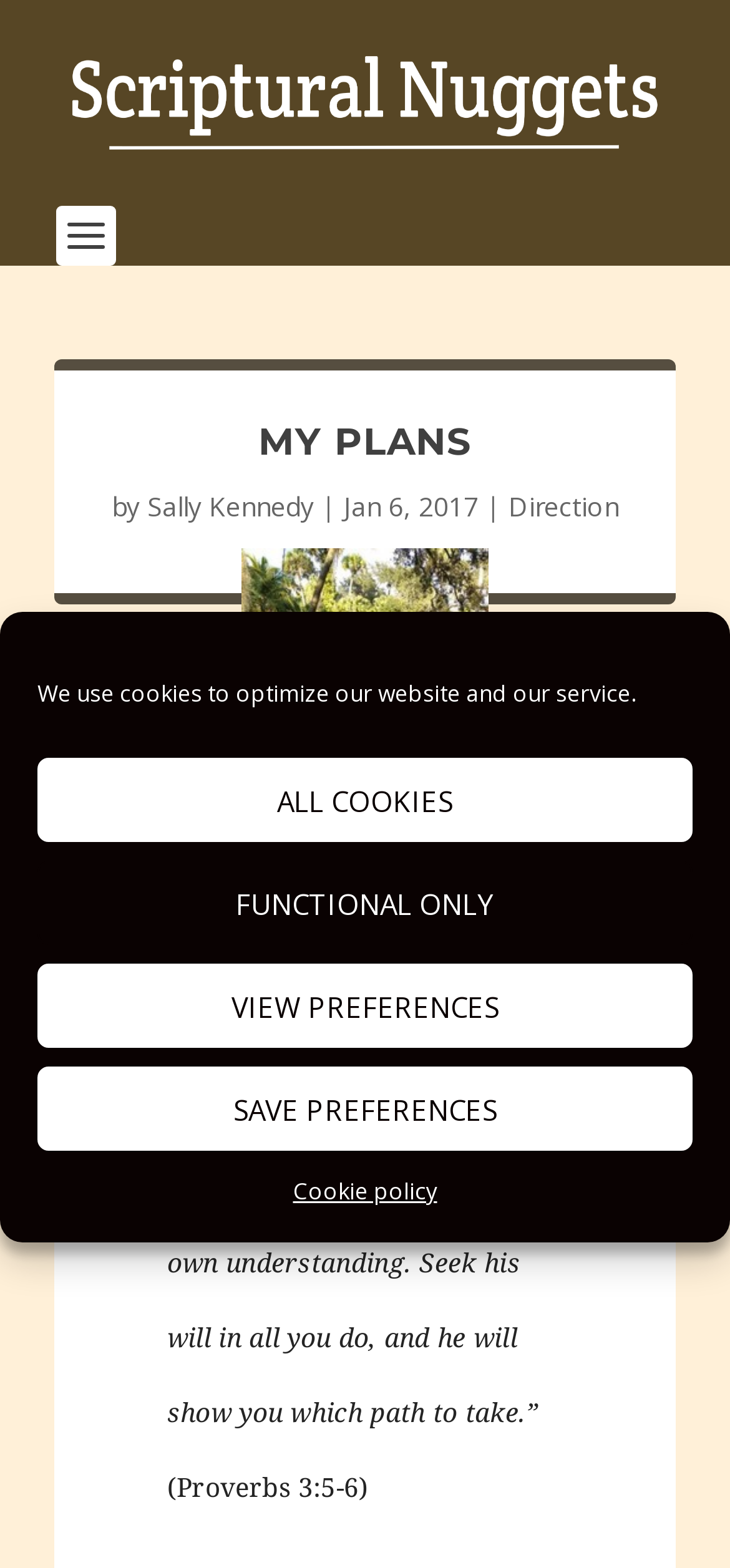Find the bounding box coordinates of the clickable area that will achieve the following instruction: "click the link to view Direction".

[0.696, 0.311, 0.847, 0.334]